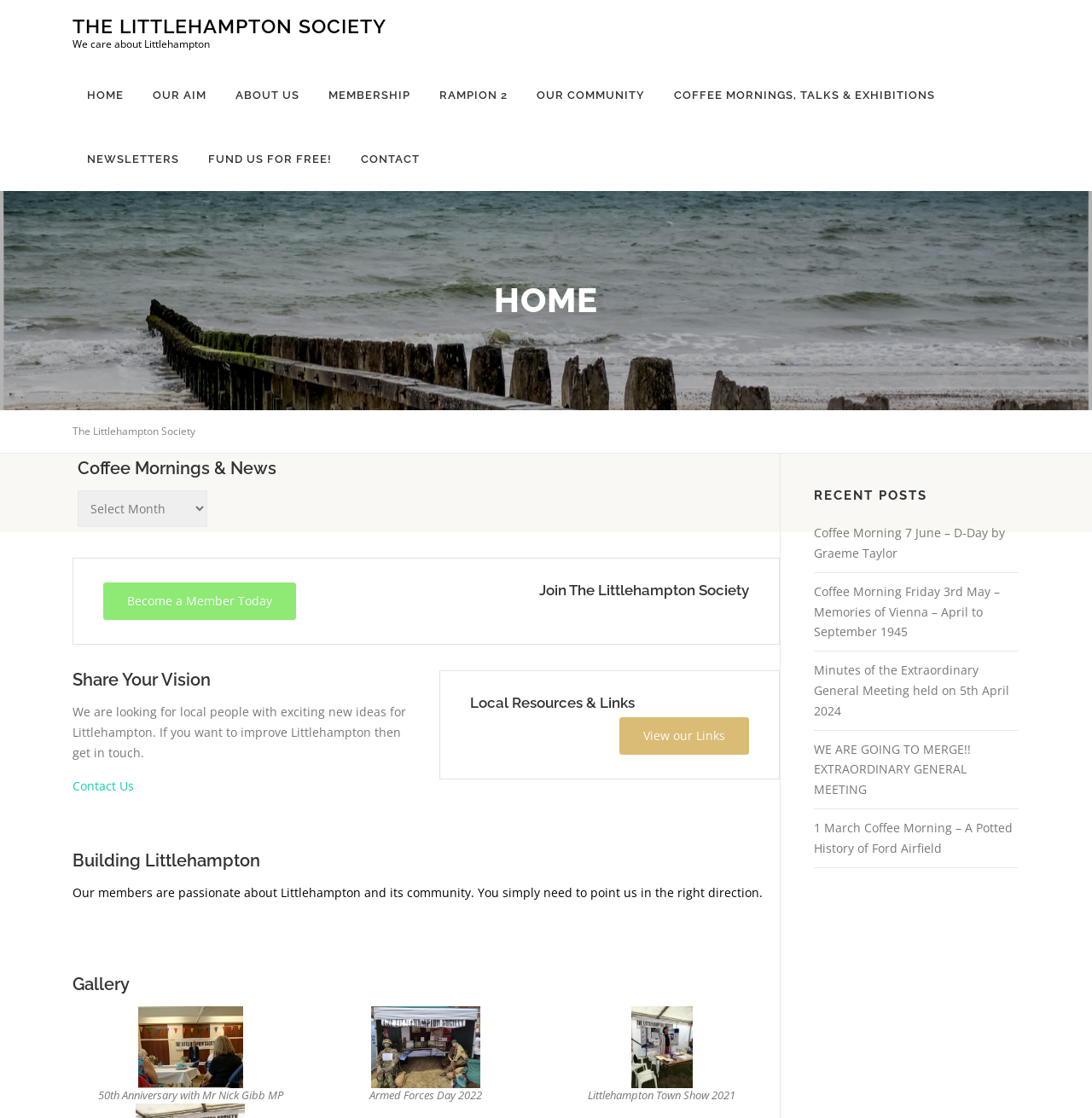Please examine the image and answer the question with a detailed explanation:
What is the purpose of the 'Become a Member Today' link?

The 'Become a Member Today' link is located under the heading 'Join The Littlehampton Society', which suggests that the purpose of this link is to allow users to join the society. The surrounding text also mentions 'improve Littlehampton' and 'get in touch', implying that membership is a way to contribute to the society's goals.